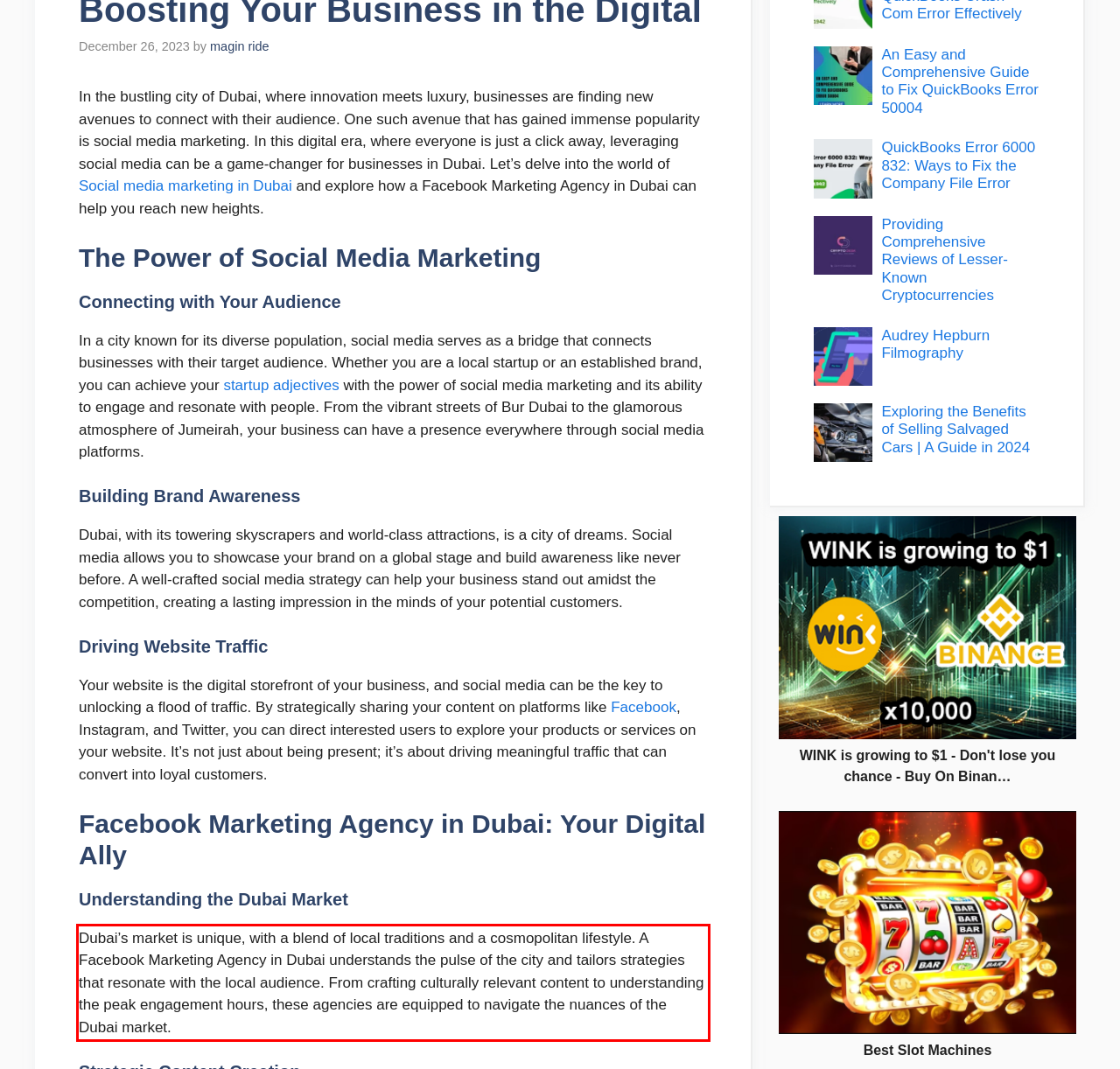There is a UI element on the webpage screenshot marked by a red bounding box. Extract and generate the text content from within this red box.

Dubai’s market is unique, with a blend of local traditions and a cosmopolitan lifestyle. A Facebook Marketing Agency in Dubai understands the pulse of the city and tailors strategies that resonate with the local audience. From crafting culturally relevant content to understanding the peak engagement hours, these agencies are equipped to navigate the nuances of the Dubai market.